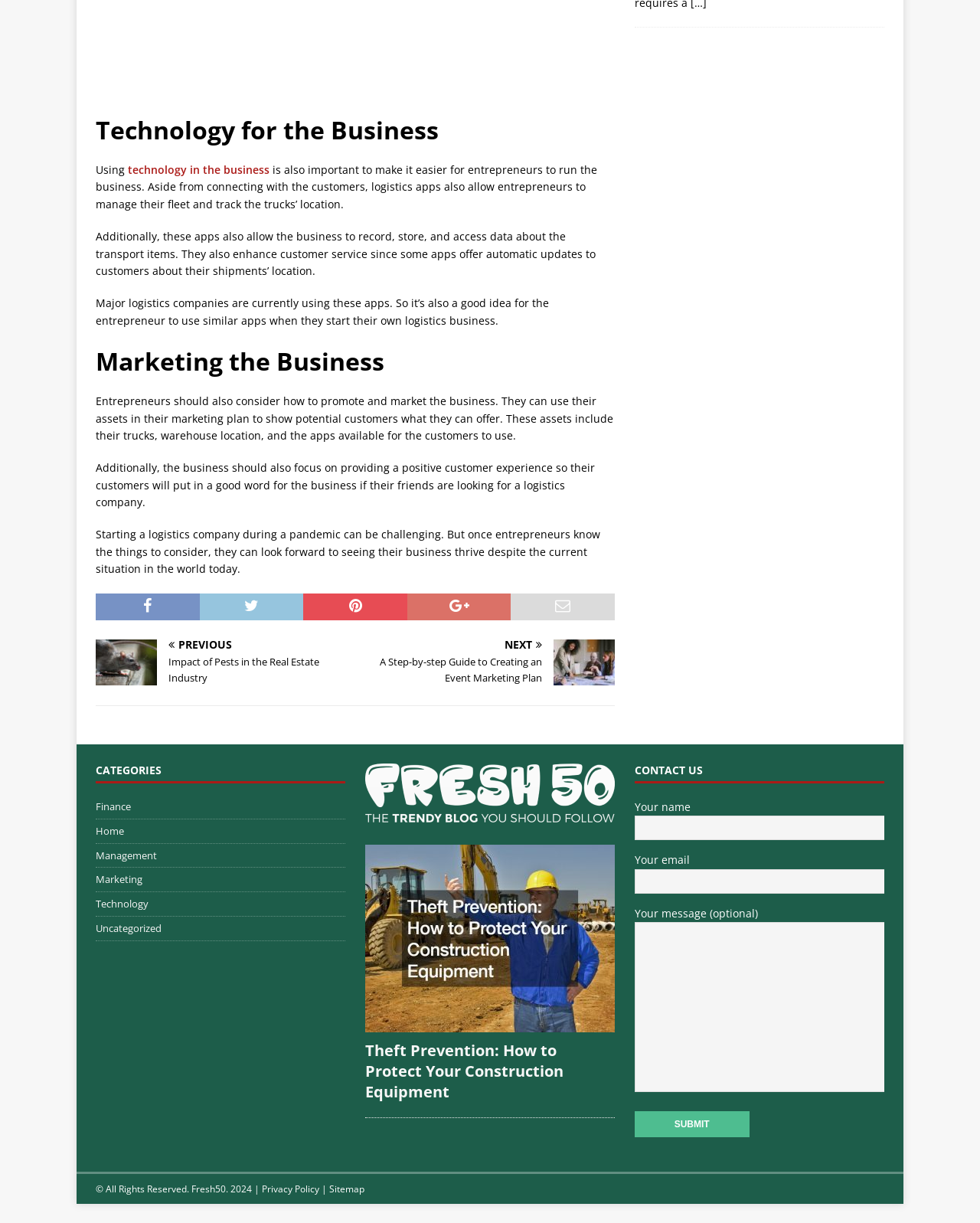What is the purpose of logistics apps?
Look at the image and respond with a single word or a short phrase.

Manage fleet and track location